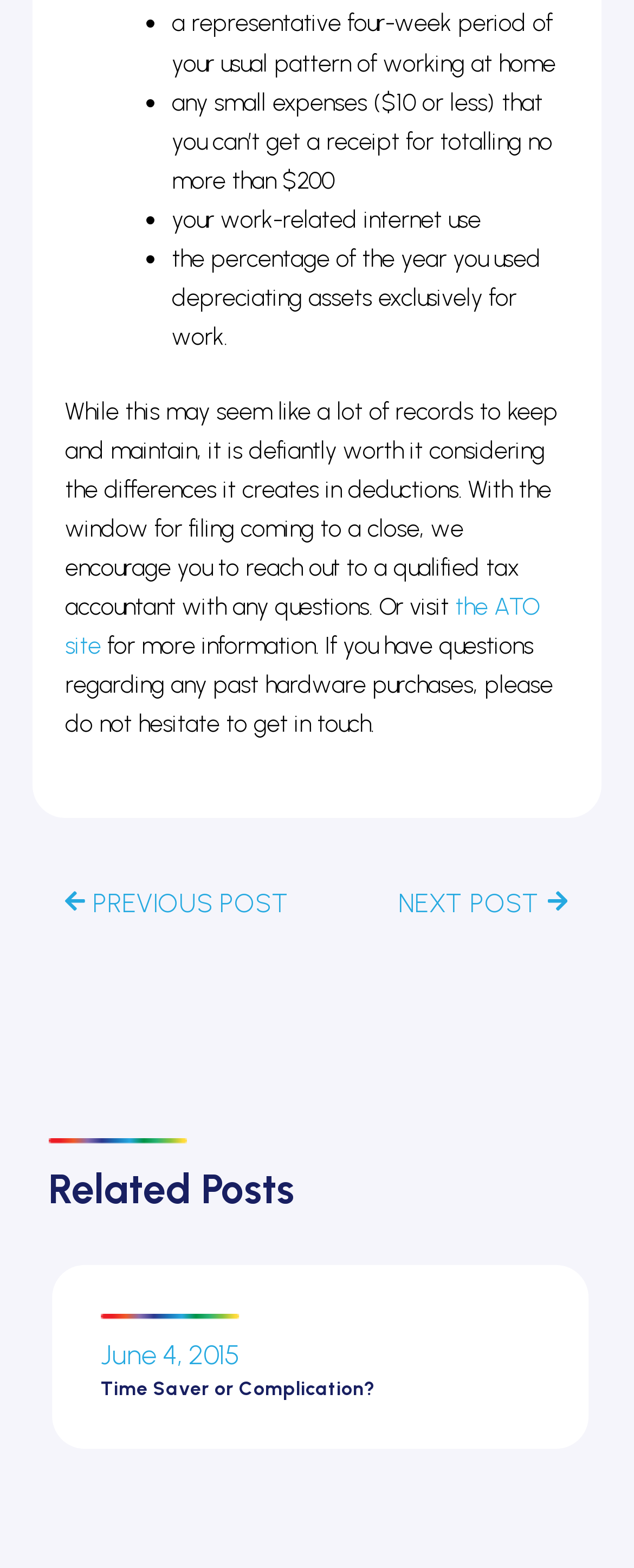Find and provide the bounding box coordinates for the UI element described with: "Virtual Reality at MIFF".

[0.154, 0.878, 0.479, 0.893]